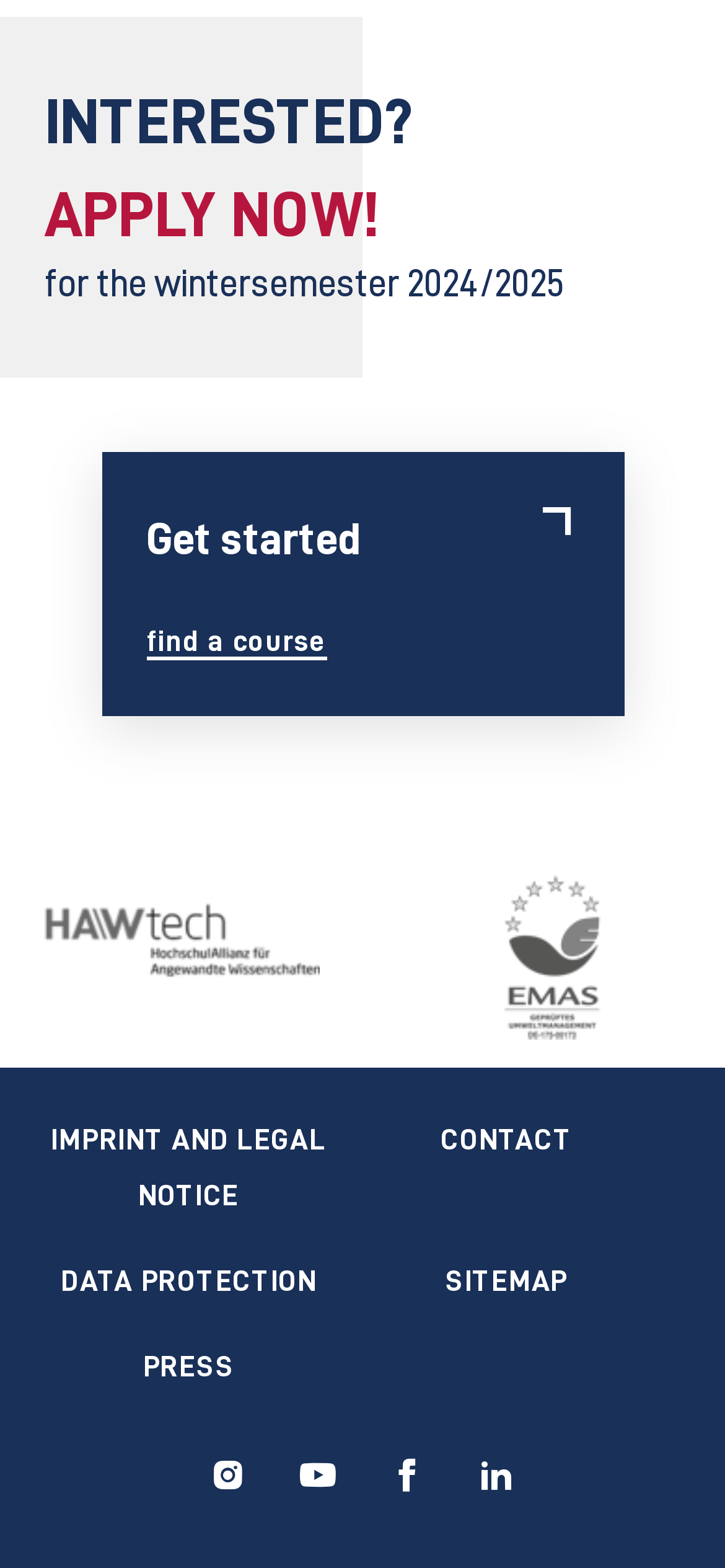What is the name of the university?
Using the details from the image, give an elaborate explanation to answer the question.

I found that the social media links at the bottom of the page are all prefixed with 'Esslingen University', indicating that the name of the university is Esslingen University.